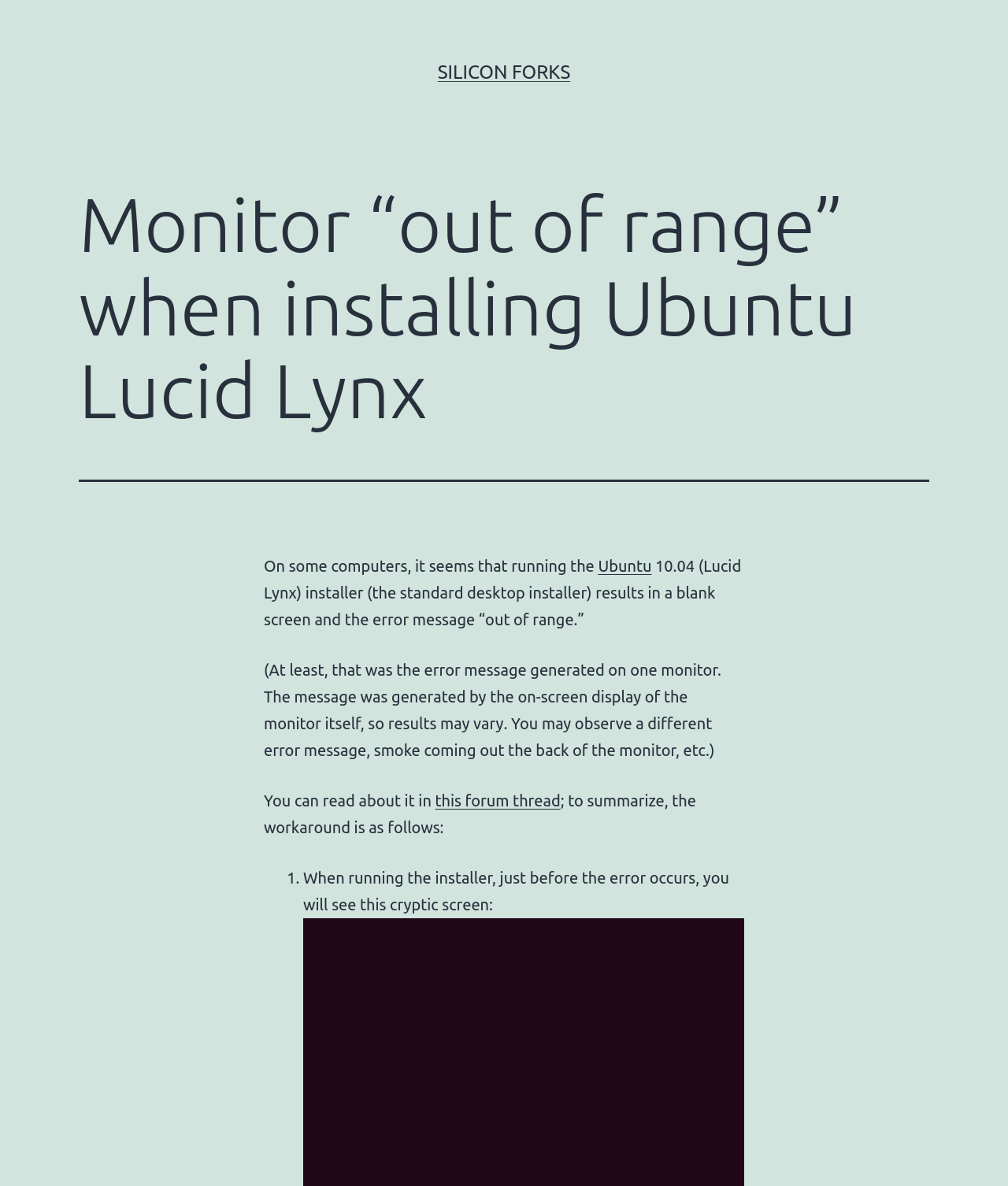With reference to the screenshot, provide a detailed response to the question below:
What is the error message generated on one monitor?

The error message is mentioned in the paragraph as '“out of range.”' which is generated by the on-screen display of the monitor itself.